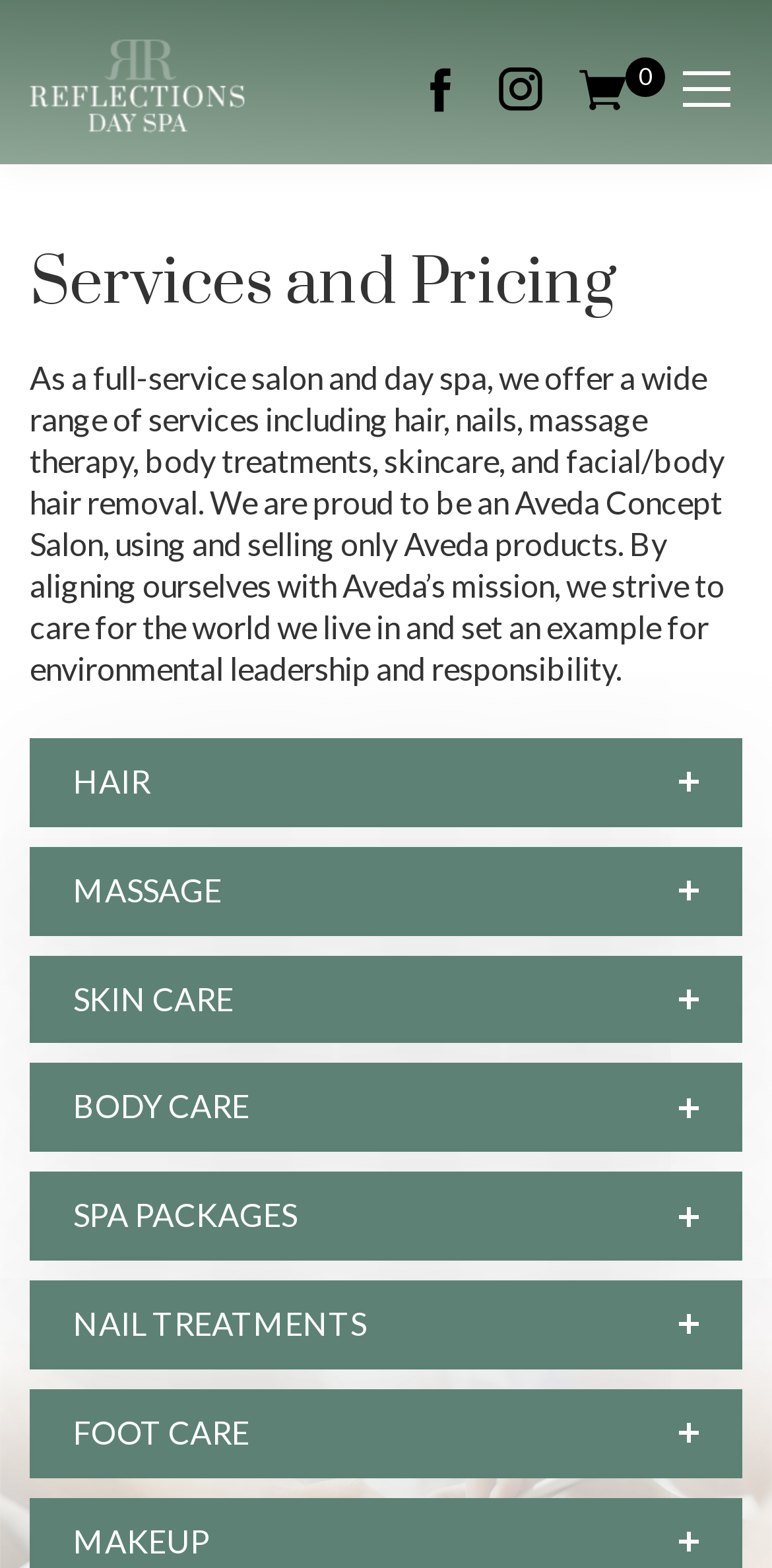What is the purpose of the button on the top right corner?
Using the visual information, respond with a single word or phrase.

Unknown